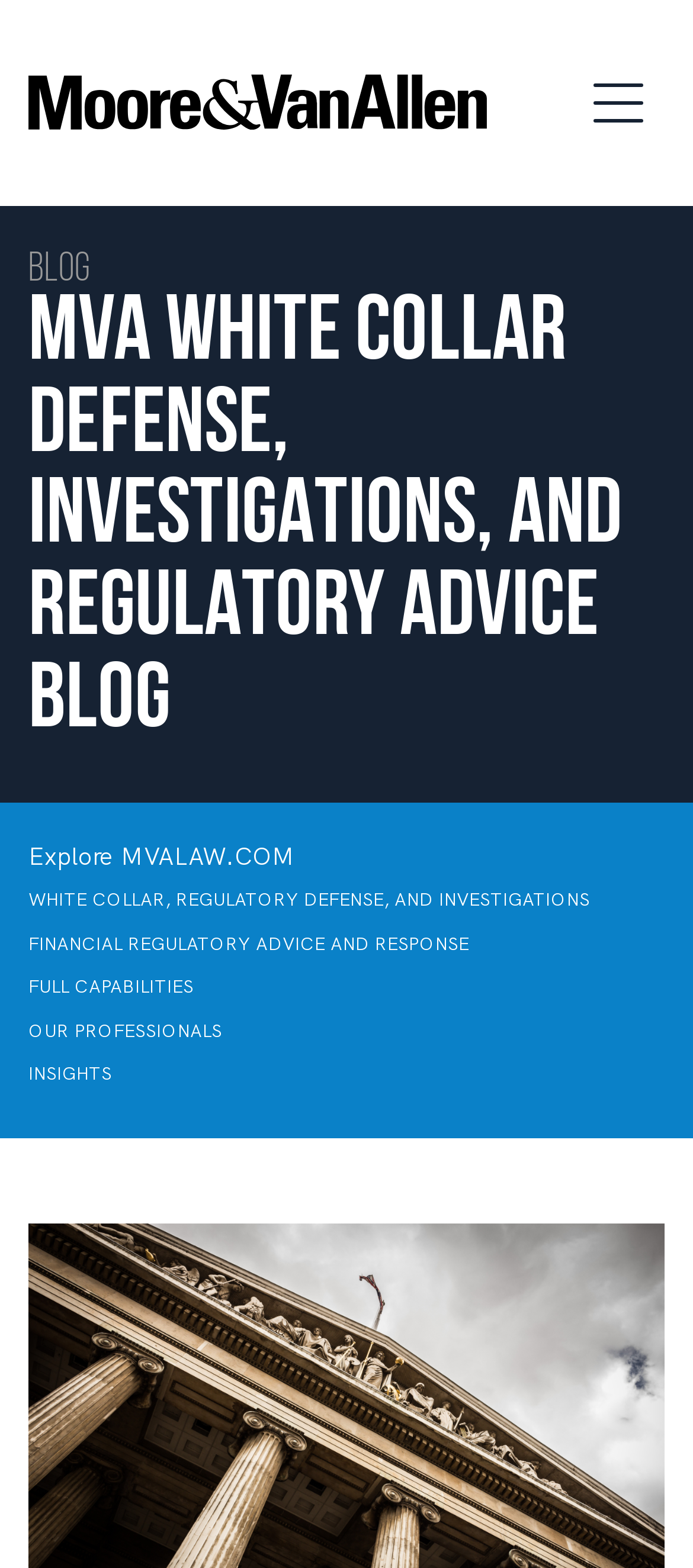Please identify the bounding box coordinates of the element's region that should be clicked to execute the following instruction: "Click on Moore & Van Allen". The bounding box coordinates must be four float numbers between 0 and 1, i.e., [left, top, right, bottom].

[0.041, 0.048, 0.703, 0.083]